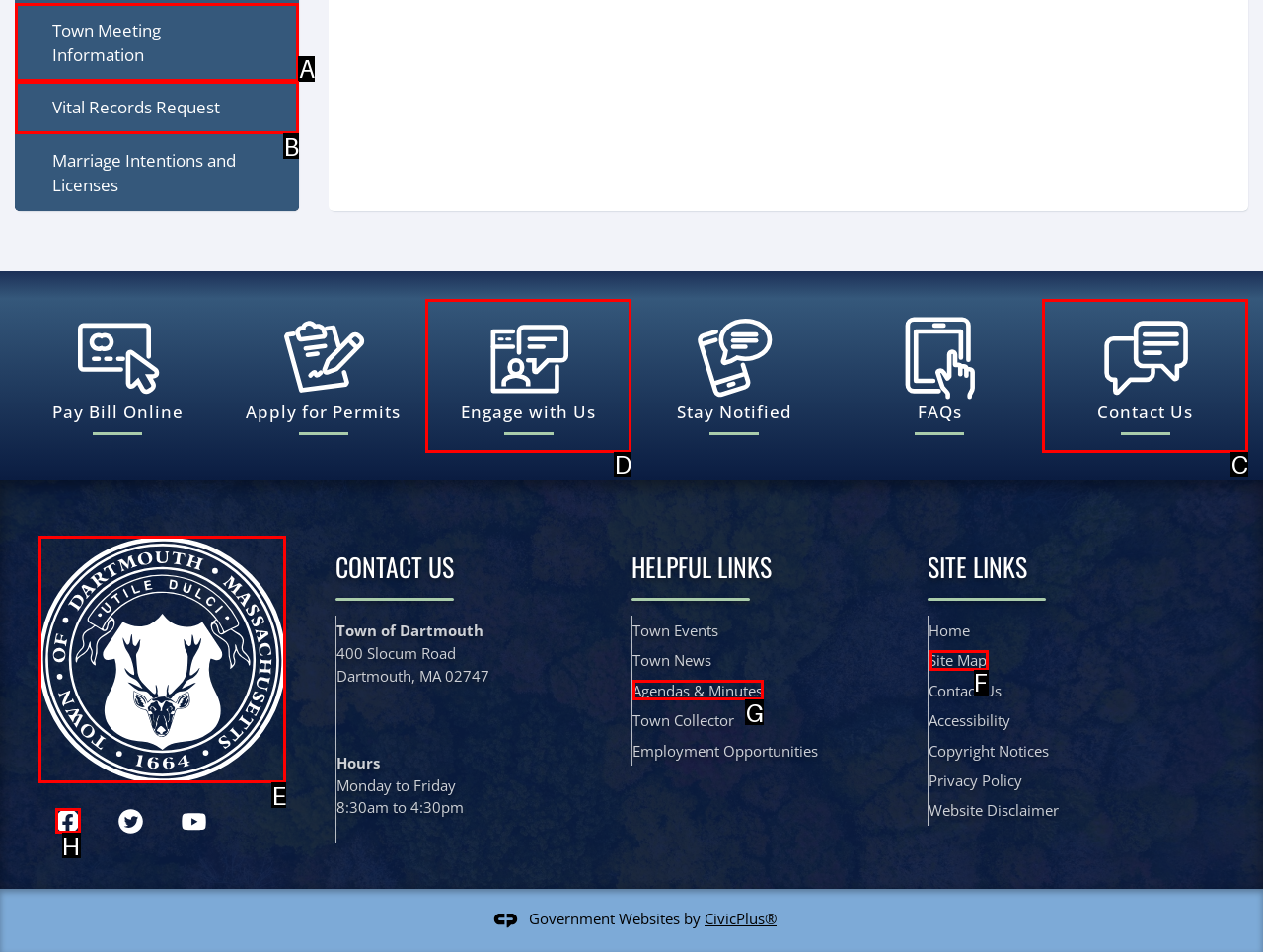Decide which UI element to click to accomplish the task: Contact us
Respond with the corresponding option letter.

C